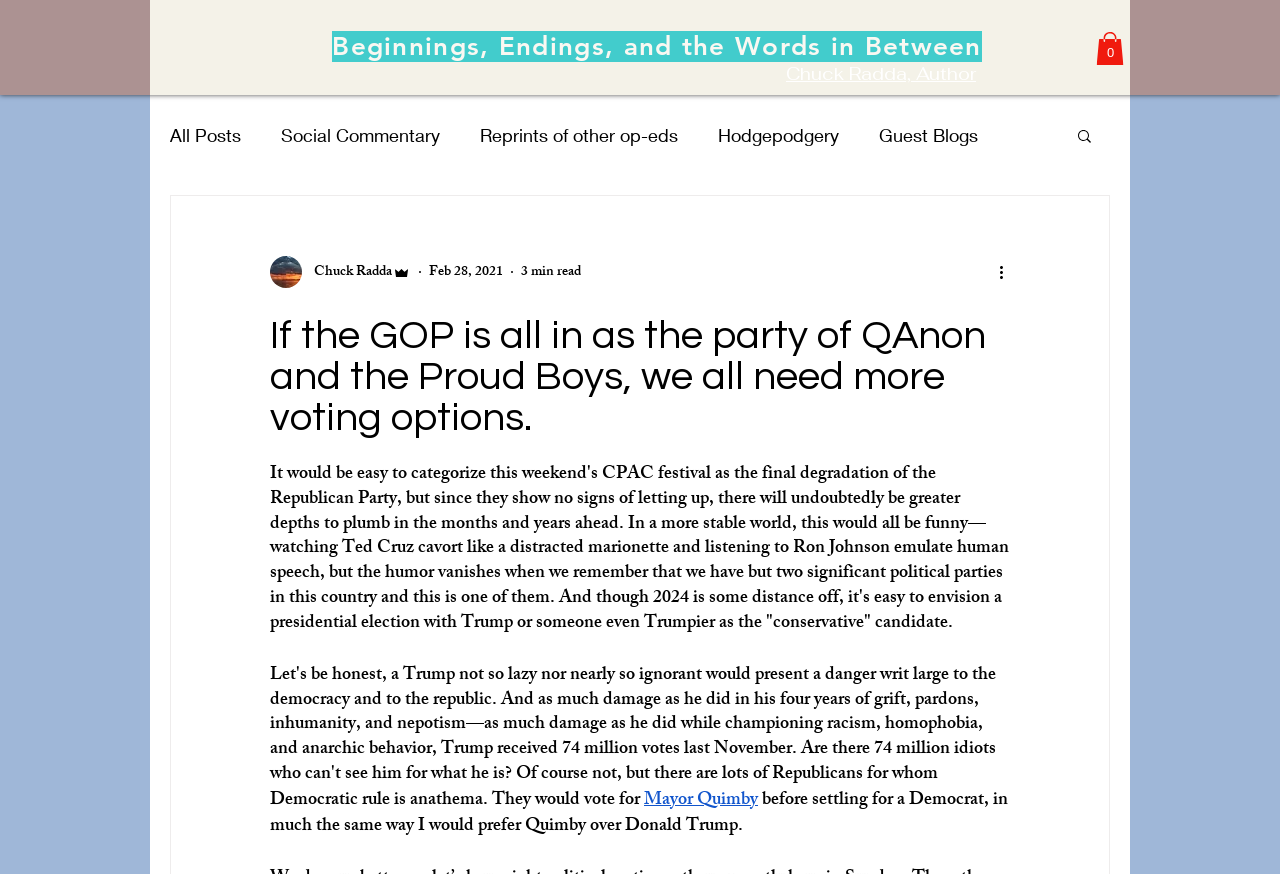What is the date of the blog post?
Answer the question in a detailed and comprehensive manner.

The date of the blog post can be found in the generic element 'Feb 28, 2021' with bounding box coordinates [0.335, 0.297, 0.393, 0.326].